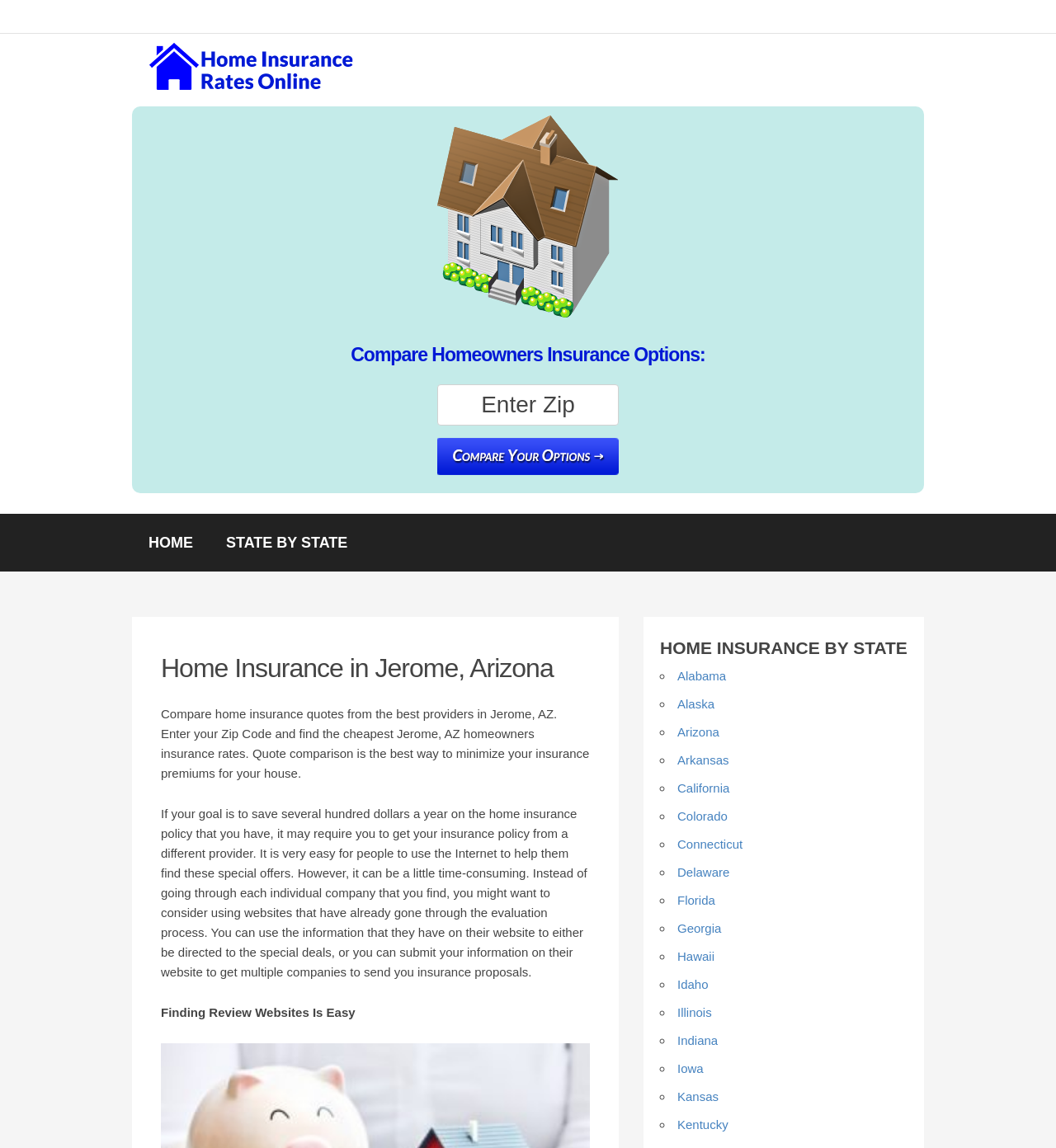Determine the main heading text of the webpage.

Home Insurance in Jerome, Arizona